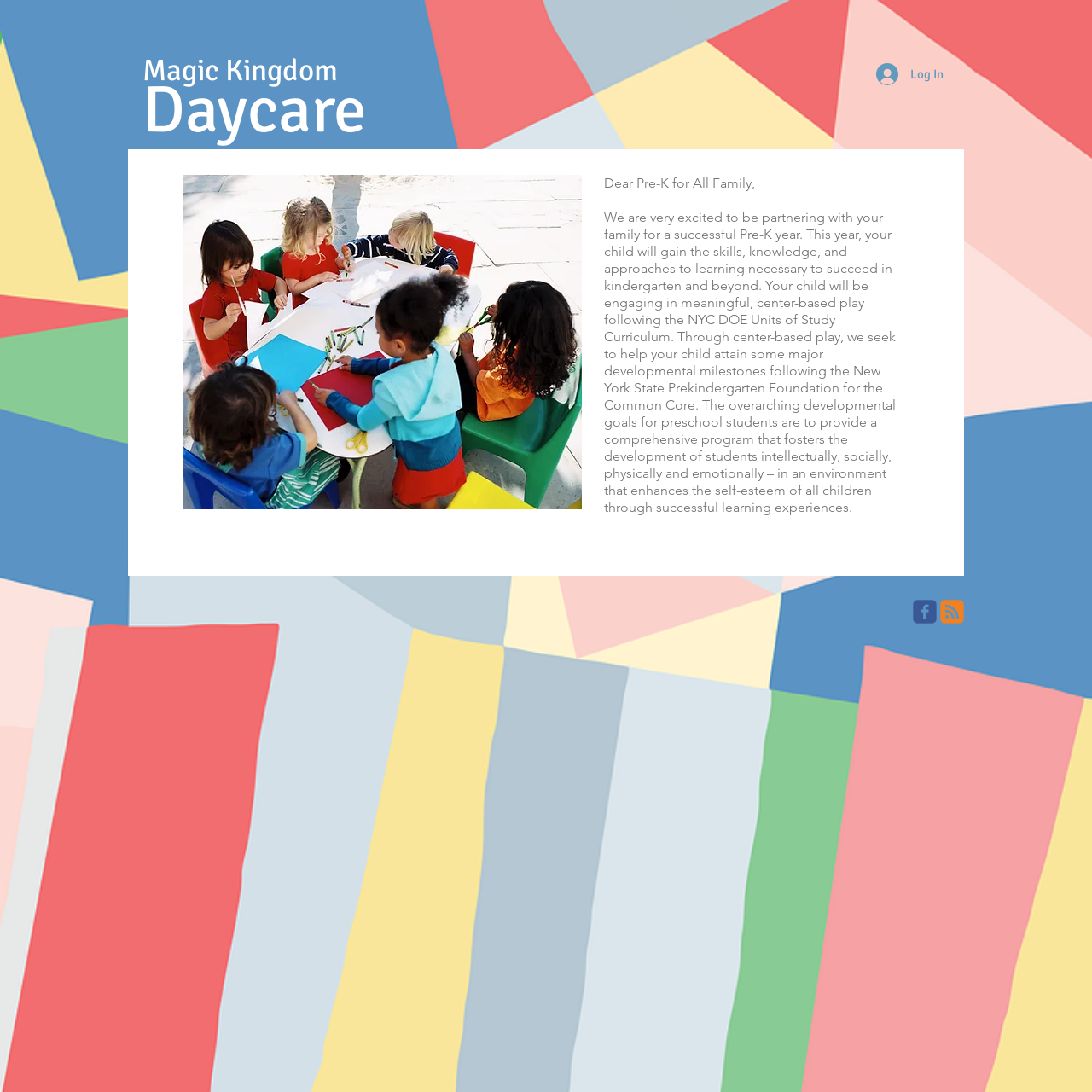Write an exhaustive caption that covers the webpage's main aspects.

The webpage is about the "Magic Kingdom" daycare, specifically the "About Us" section. At the top, there are two headings, "Magic Kingdom" and "Daycare", with links embedded within them. To the right of these headings is a "Log In" button accompanied by a small image.

Below these elements, the main content area begins. It features a prominent image with the caption "Drawing Time". Adjacent to this image is a block of text that welcomes "Pre-K for All Family" and explains the daycare's goals and curriculum for the year. The text describes the center-based play approach and the developmental milestones the children will achieve.

At the bottom of the page, there is a section with social media links, referred to as the "Social Bar".